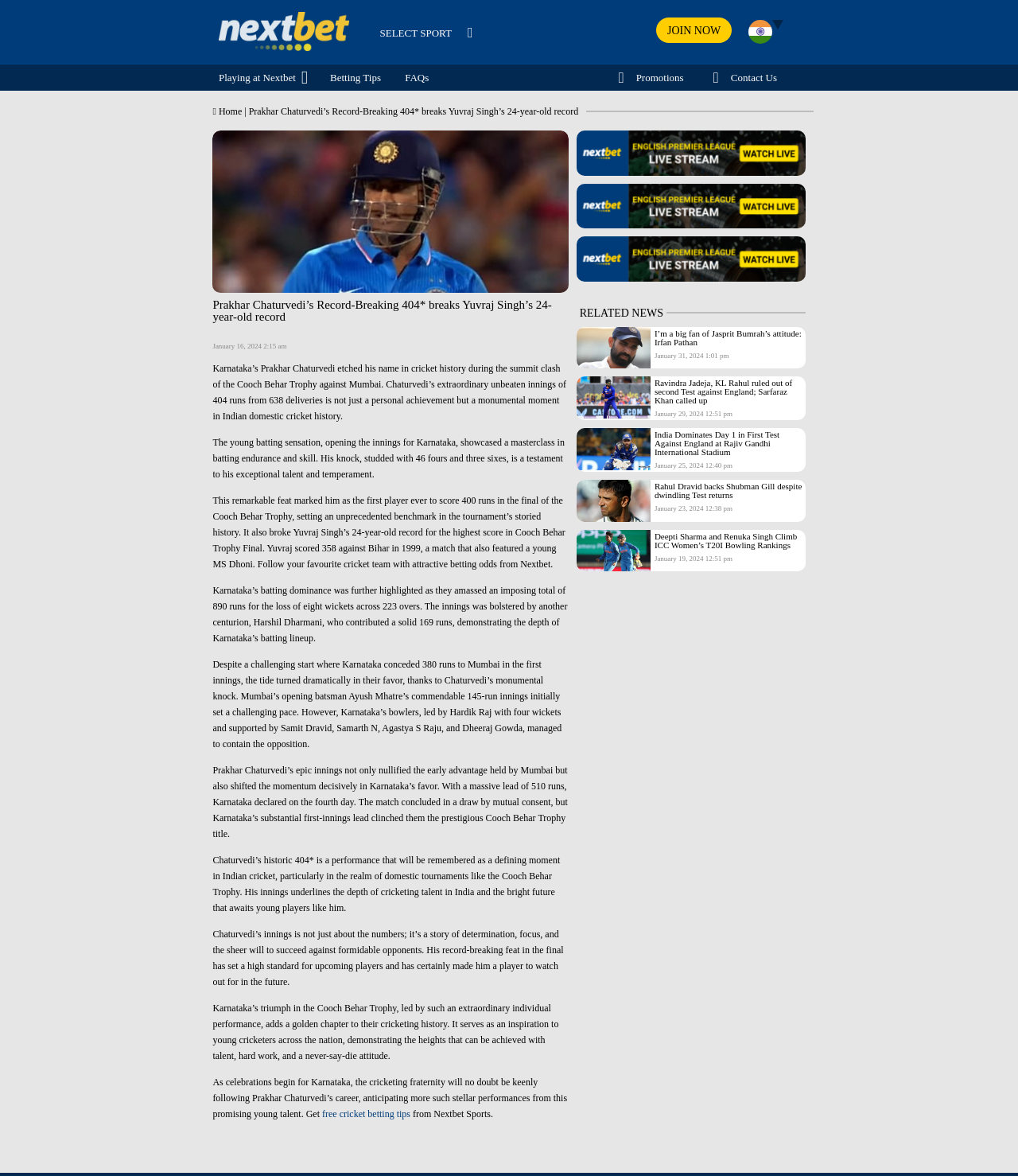Please identify the bounding box coordinates of where to click in order to follow the instruction: "Read 'RELATED NEWS'".

[0.566, 0.262, 0.655, 0.271]